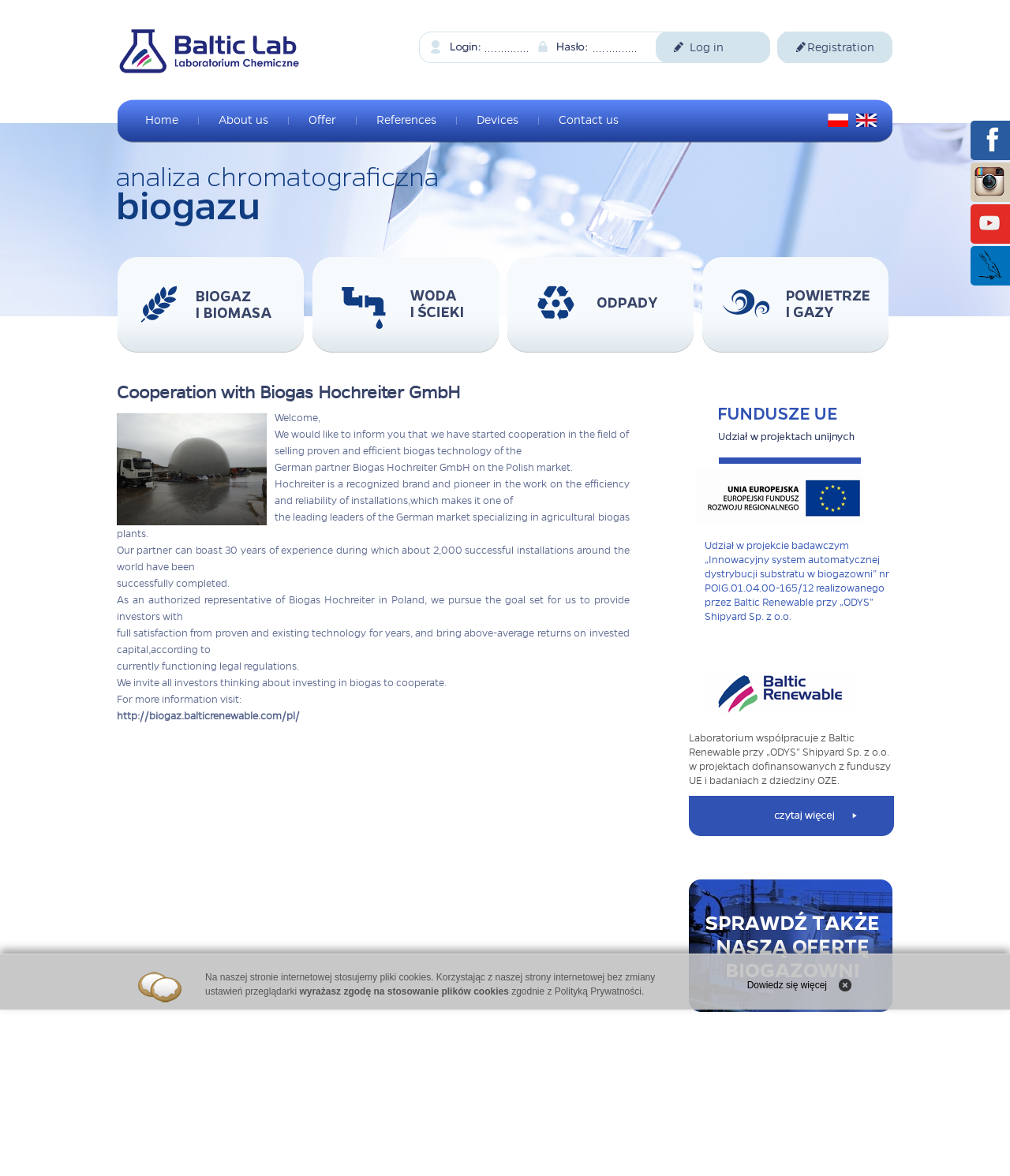Locate the bounding box coordinates of the area that needs to be clicked to fulfill the following instruction: "Click the Contact us link". The coordinates should be in the format of four float numbers between 0 and 1, namely [left, top, right, bottom].

[0.553, 0.096, 0.612, 0.108]